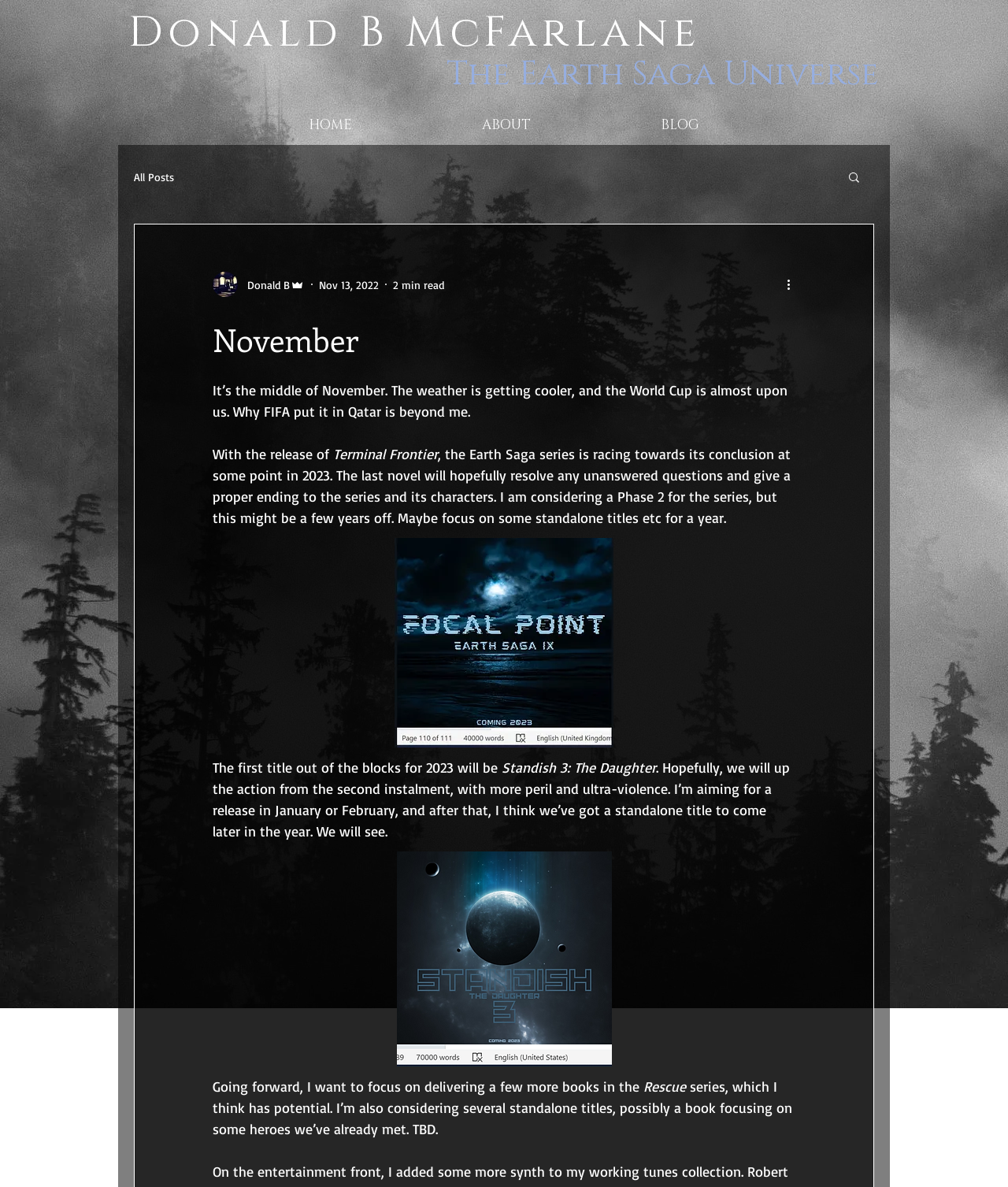Who is the author of this blog?
Carefully examine the image and provide a detailed answer to the question.

I determined the author of this blog by looking at the heading element 'Donald B McFarlane' which is located at the top of the page, indicating that it is the author's name.